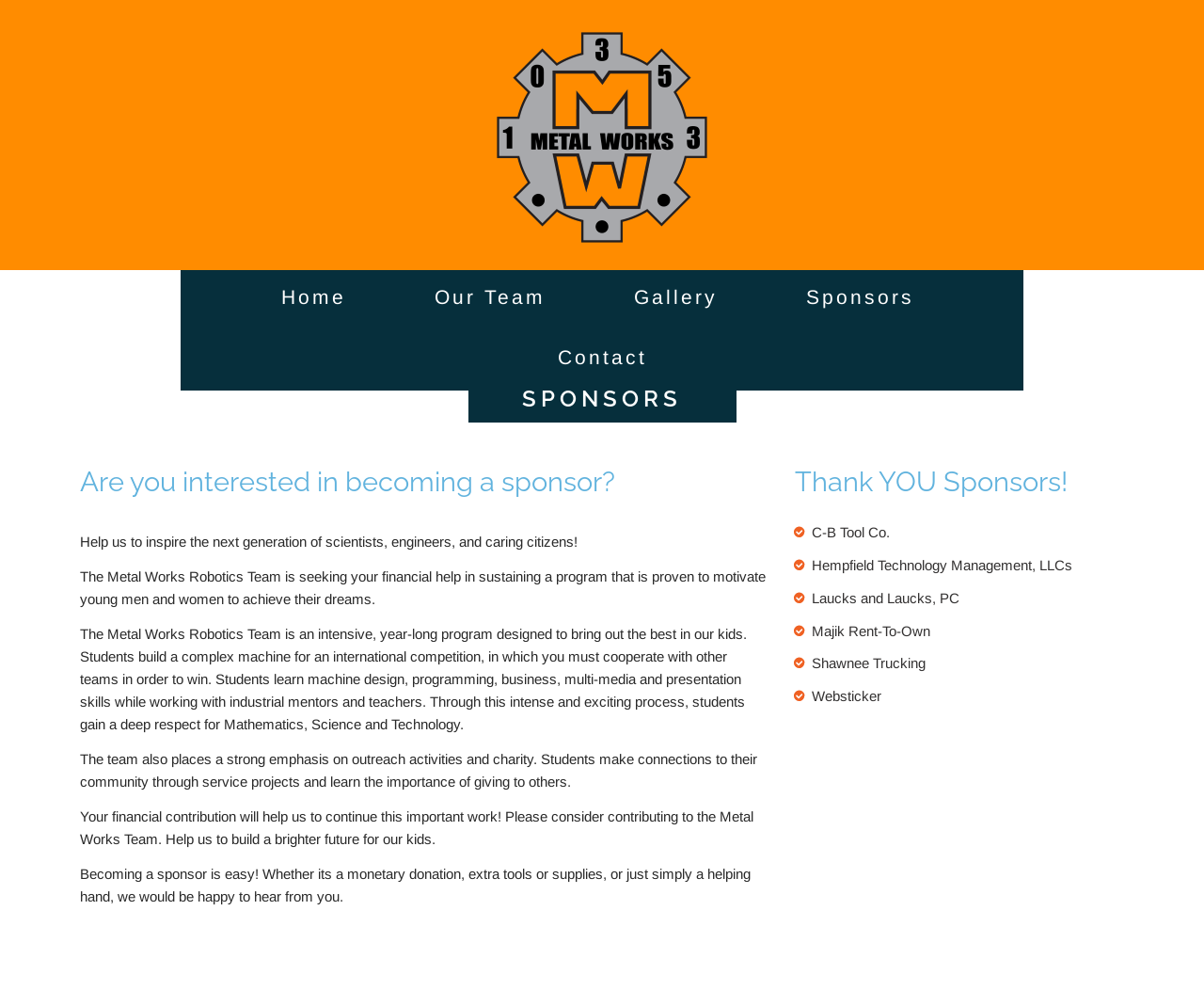Identify and provide the bounding box for the element described by: "Laucks and Laucks, PC".

[0.674, 0.596, 0.797, 0.612]